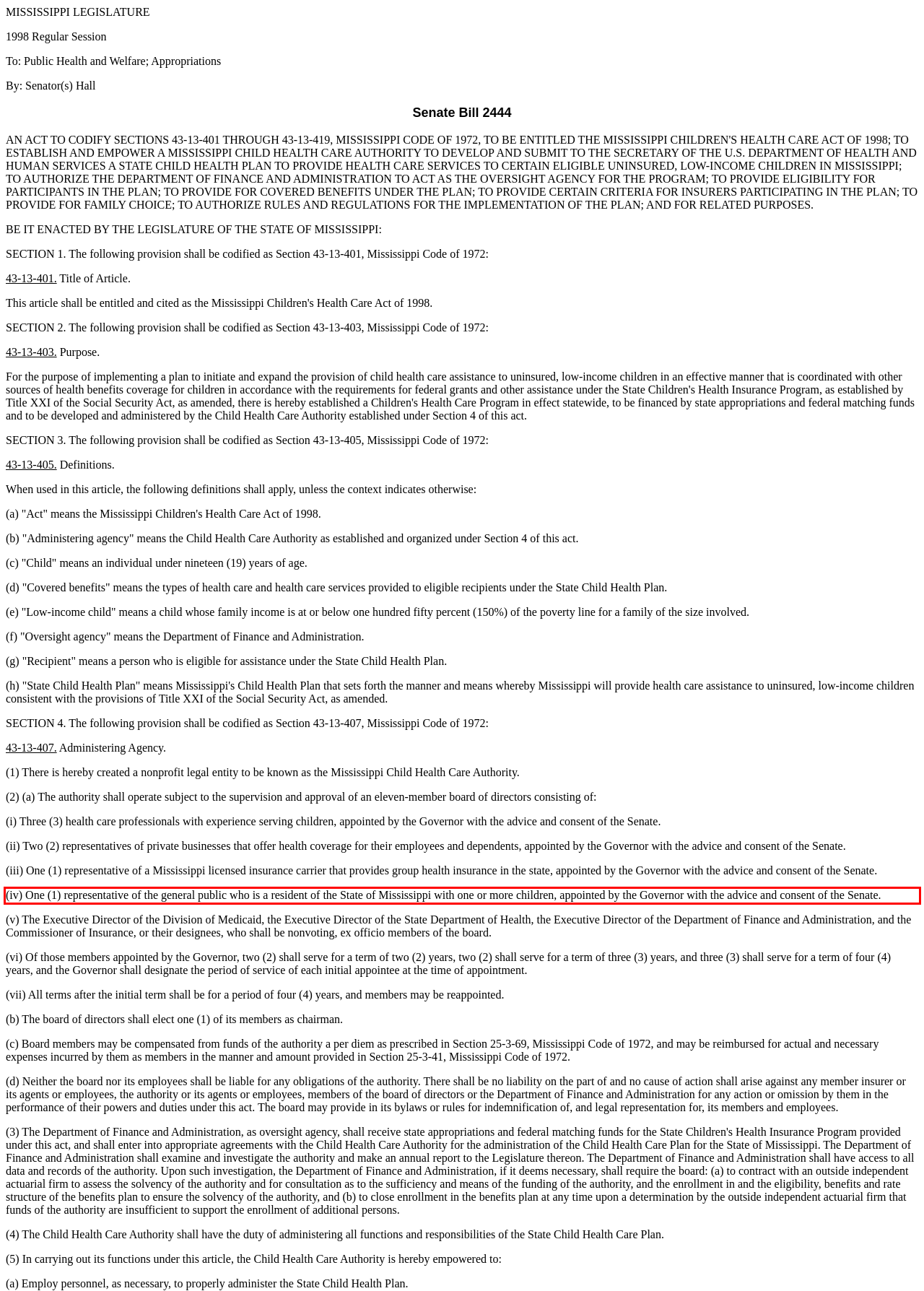Please recognize and transcribe the text located inside the red bounding box in the webpage image.

(iv) One (1) representative of the general public who is a resident of the State of Mississippi with one or more children, appointed by the Governor with the advice and consent of the Senate.